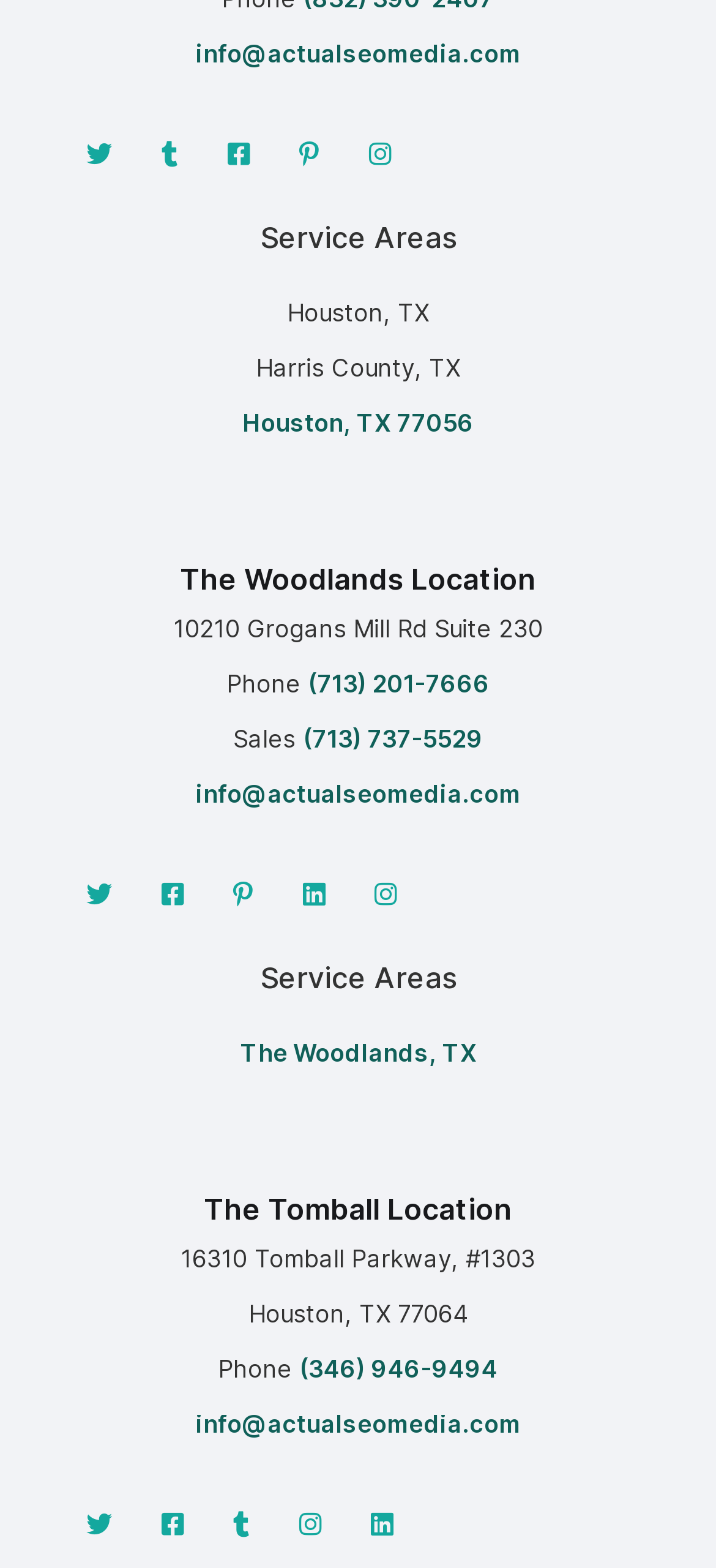Determine the bounding box coordinates of the element that should be clicked to execute the following command: "Visit our Facebook page".

[0.318, 0.075, 0.349, 0.122]